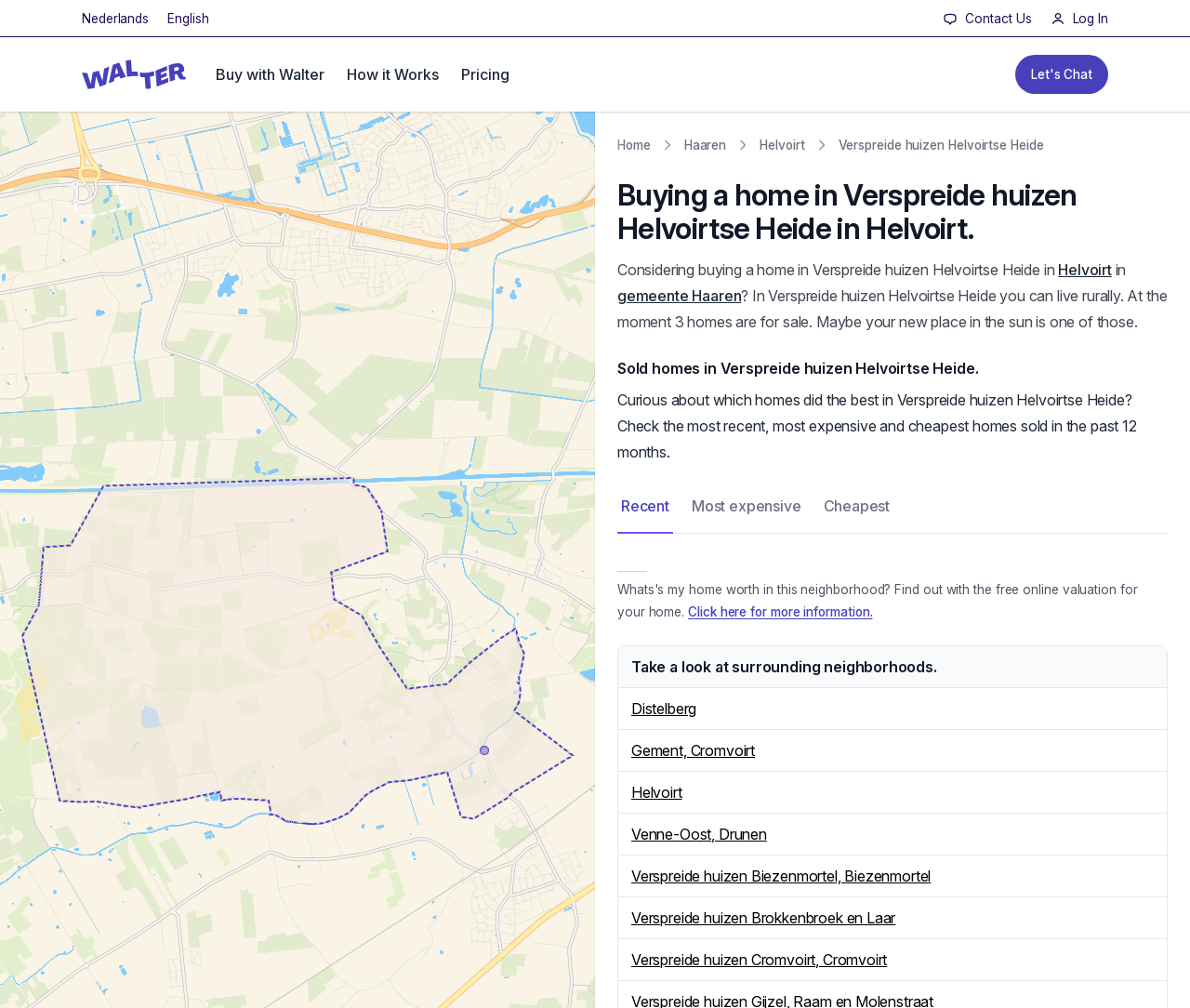What is the purpose of Walter on this webpage?
Please answer using one word or phrase, based on the screenshot.

To help make a bid